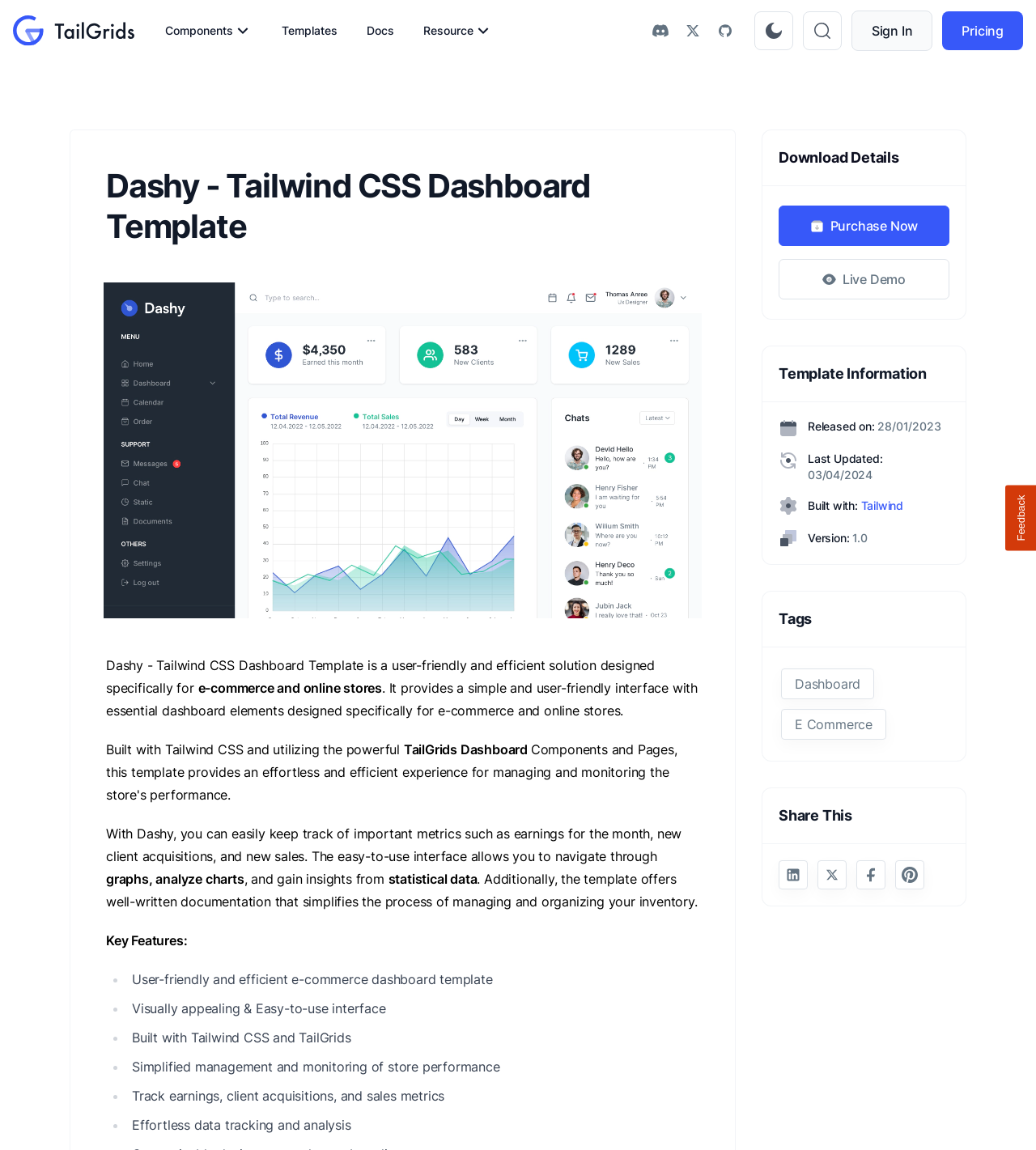Show me the bounding box coordinates of the clickable region to achieve the task as per the instruction: "Download the template".

[0.752, 0.179, 0.916, 0.214]